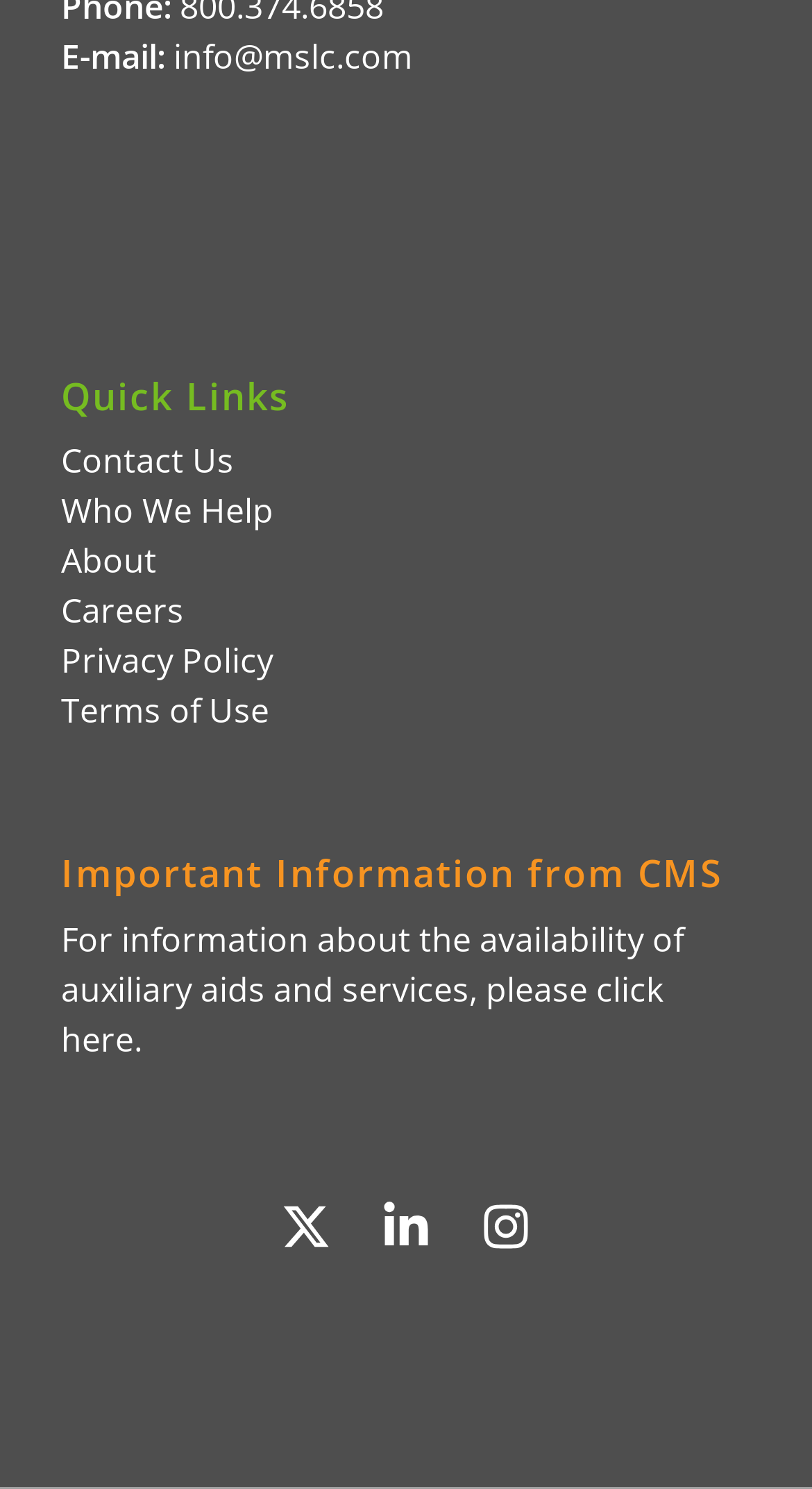How many image links are there at the bottom of the webpage?
Please craft a detailed and exhaustive response to the question.

At the bottom of the webpage, there are three link elements, each containing an image element, which are arranged horizontally.